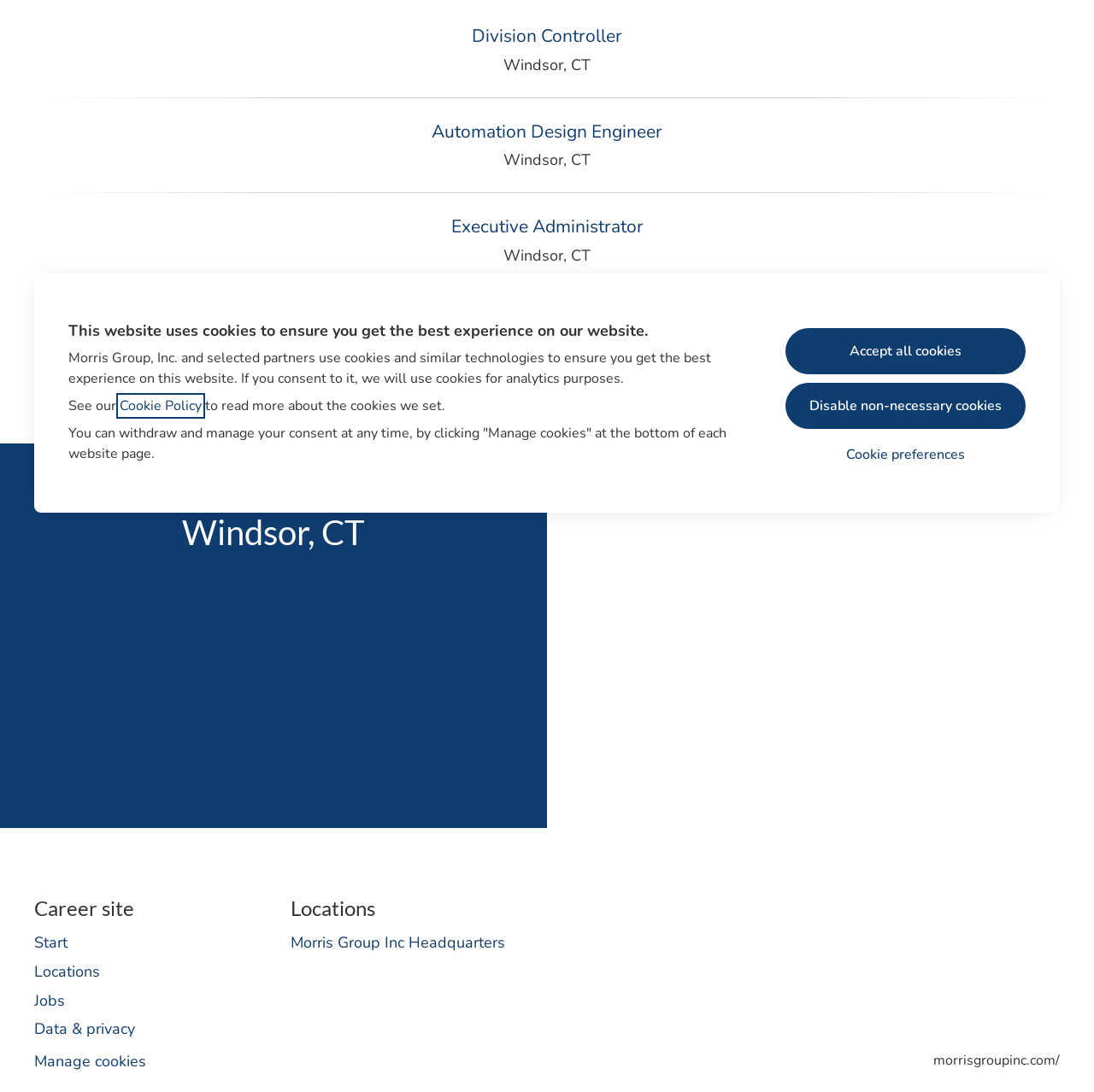Bounding box coordinates are to be given in the format (top-left x, top-left y, bottom-right x, bottom-right y). All values must be floating point numbers between 0 and 1. Provide the bounding box coordinate for the UI element described as: Manage cookies

[0.031, 0.961, 0.134, 0.984]